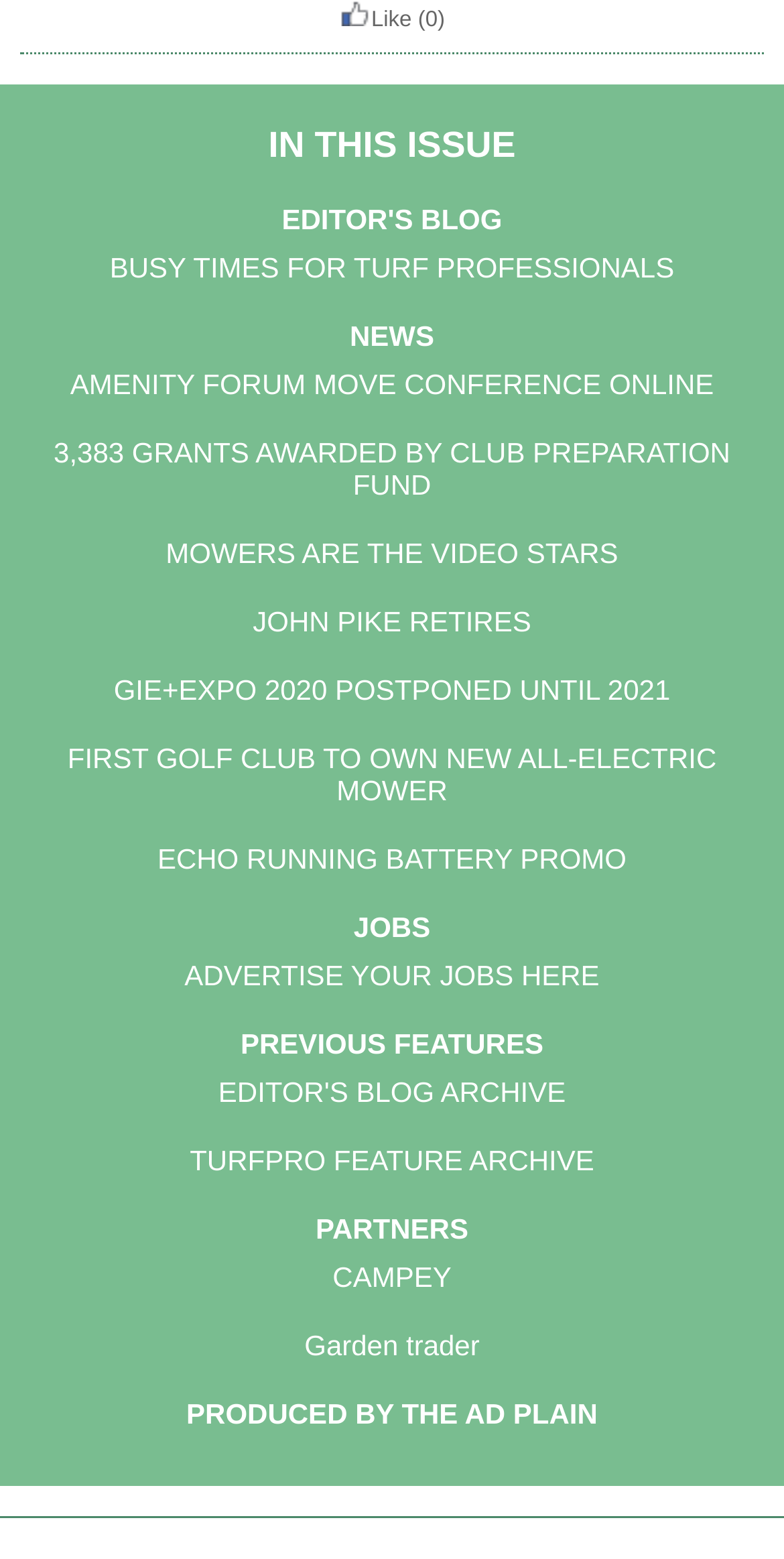How many links are there in the webpage?
Using the image, respond with a single word or phrase.

9